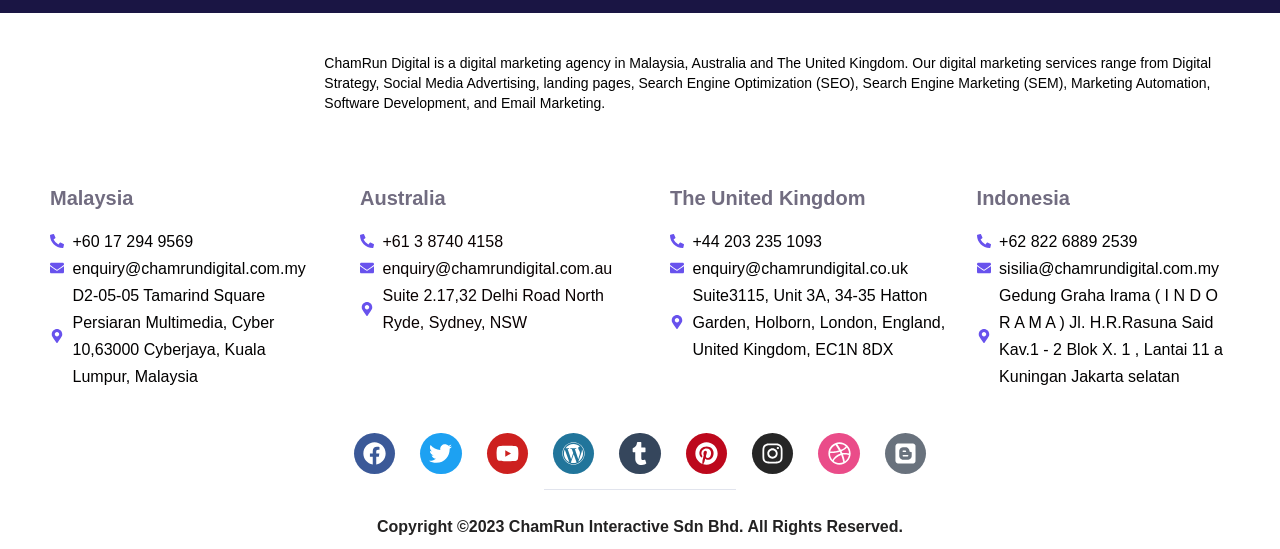Answer the following query with a single word or phrase:
What is the email address of ChamRun Digital in Australia?

enquiry@chamrundigital.com.au